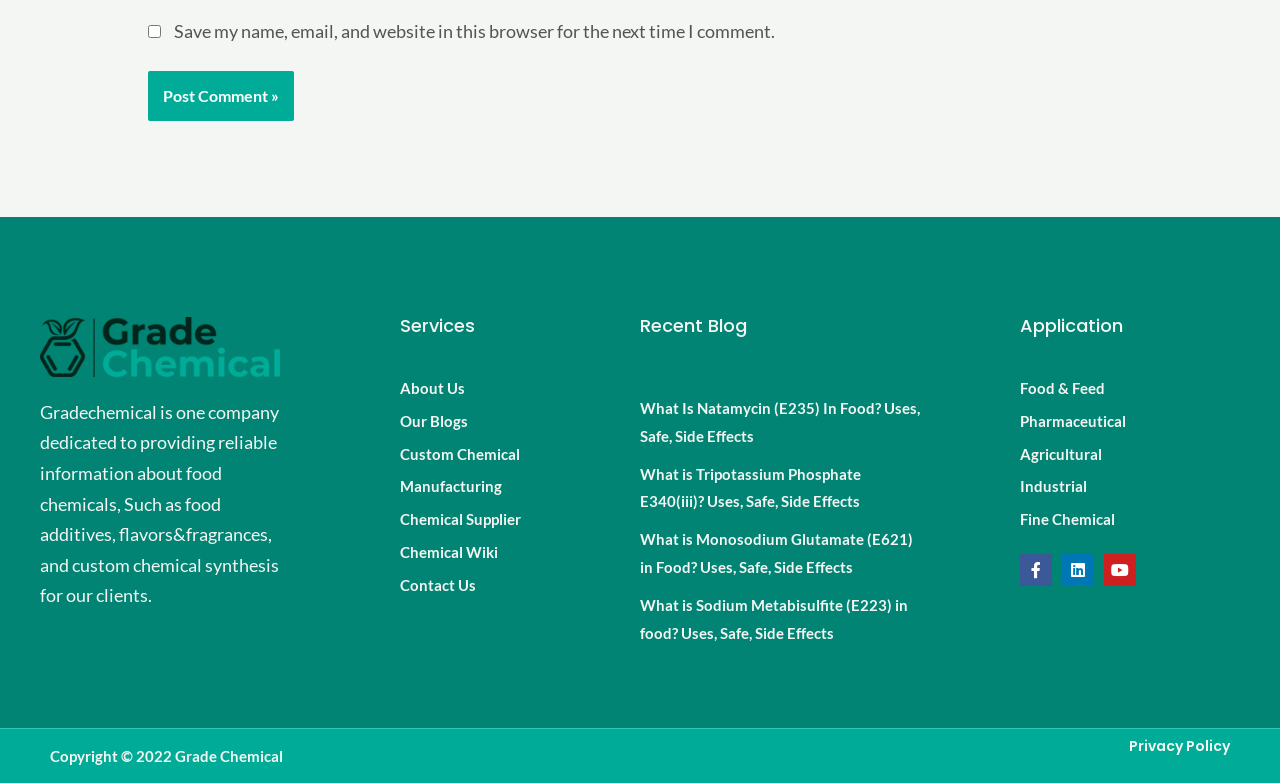Determine the bounding box of the UI component based on this description: "Terms of Use". The bounding box coordinates should be four float values between 0 and 1, i.e., [left, top, right, bottom].

None